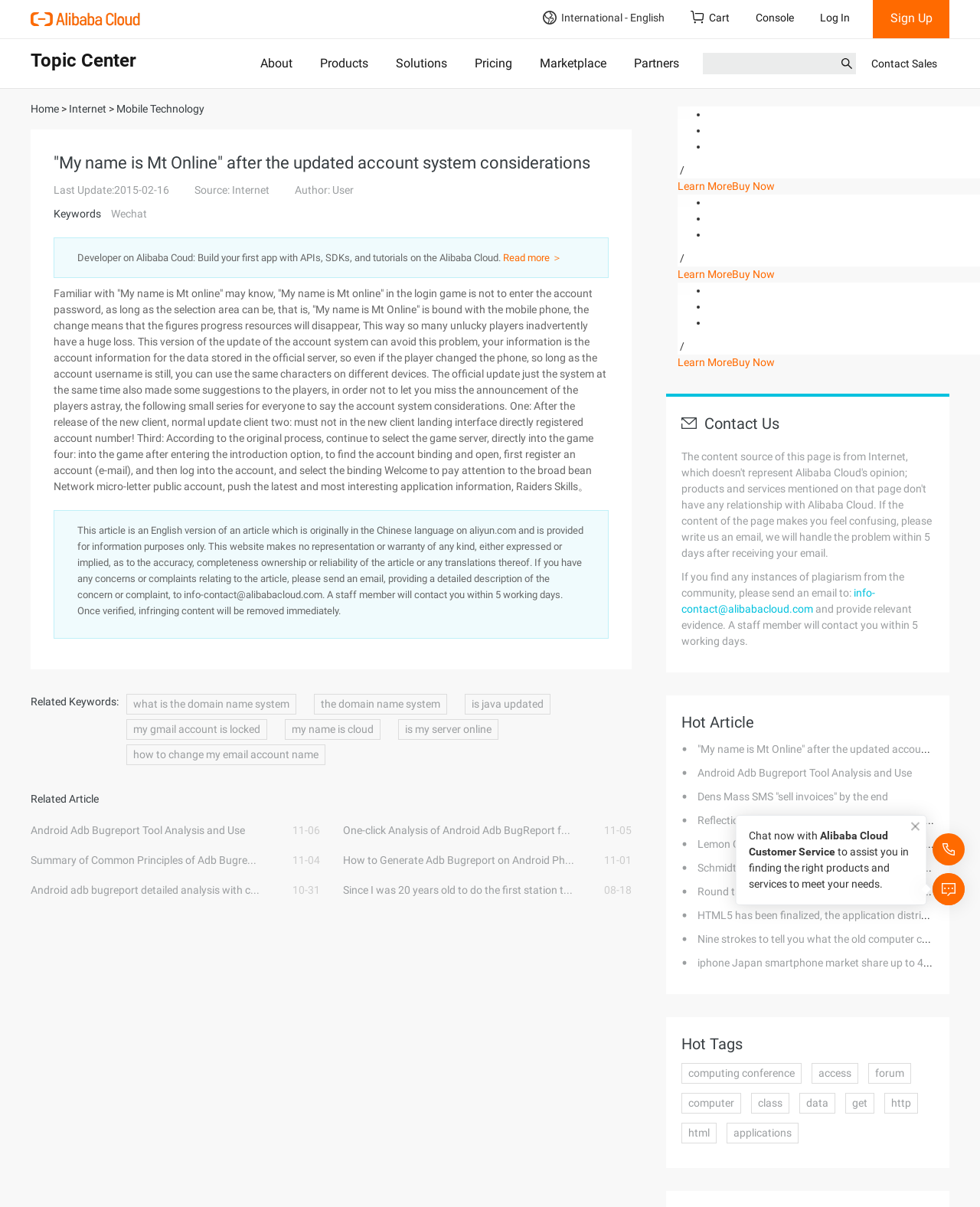What is the topic of the article?
Can you give a detailed and elaborate answer to the question?

The article discusses the update of the account system in 'My name is Mt Online', a online game, and its implications for players, indicating that the topic of the article is the account system update.